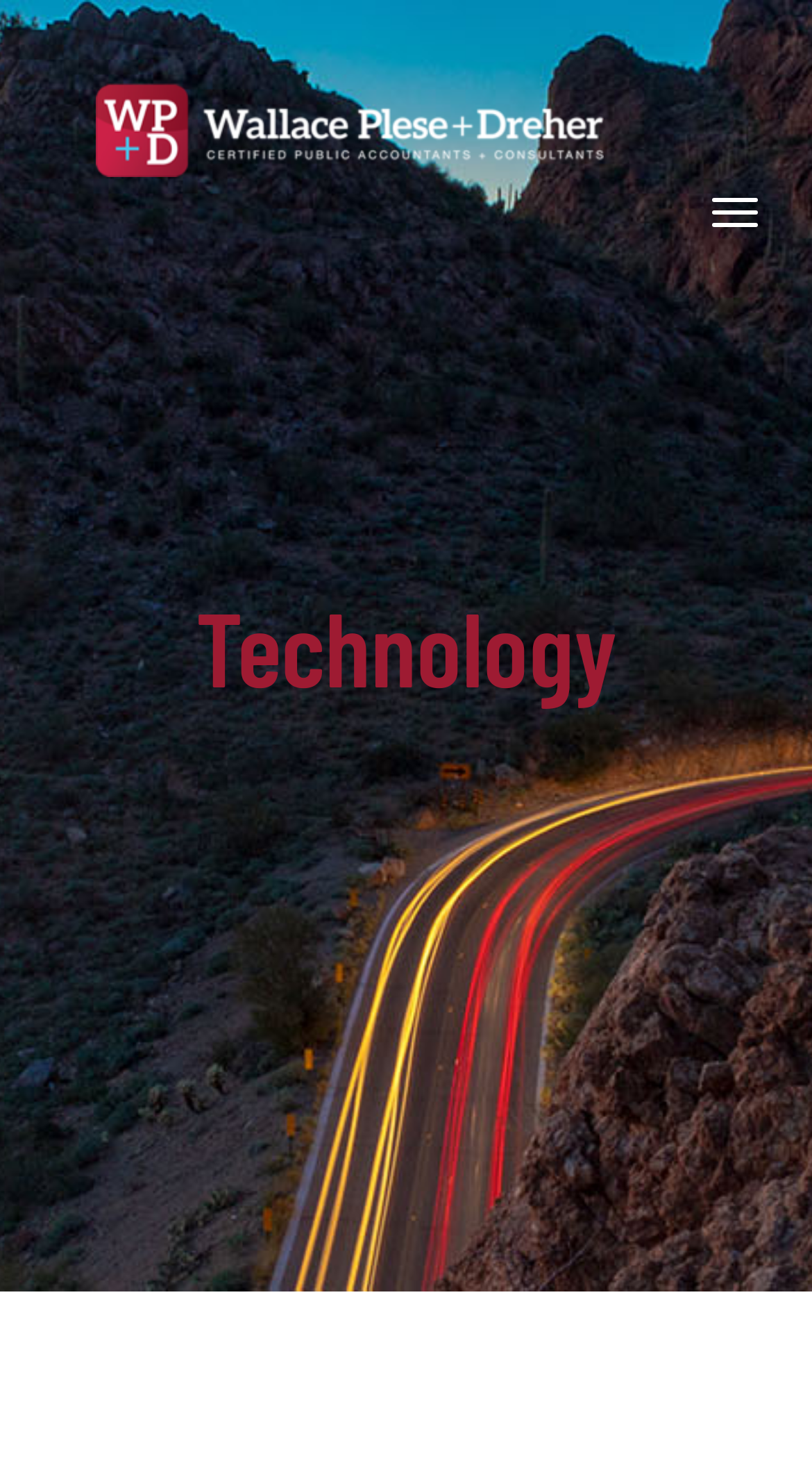Identify the bounding box for the UI element described as: "Toggle Navigation X". Ensure the coordinates are four float numbers between 0 and 1, formatted as [left, top, right, bottom].

[0.849, 0.121, 0.962, 0.169]